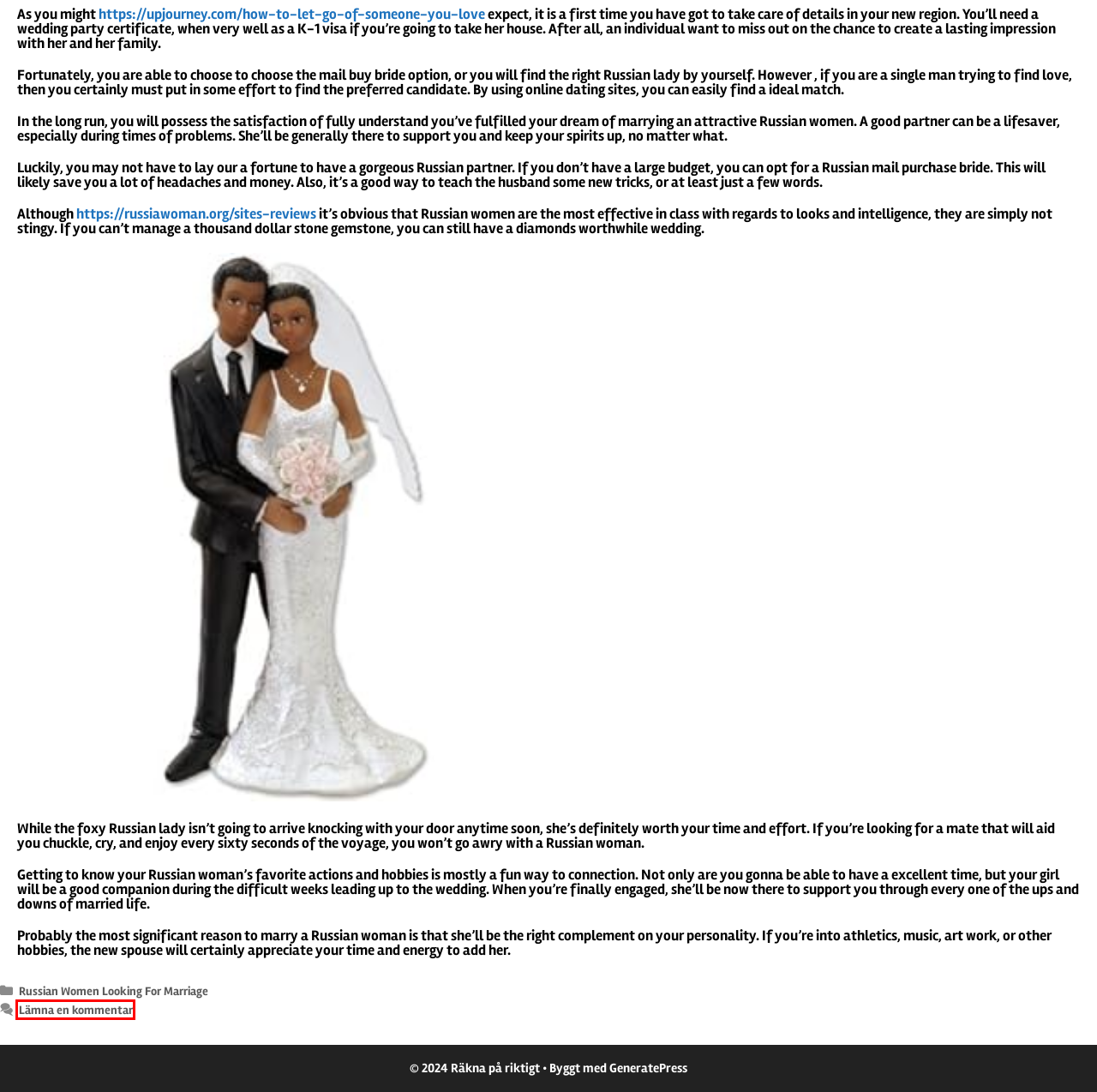You are looking at a screenshot of a webpage with a red bounding box around an element. Determine the best matching webpage description for the new webpage resulting from clicking the element in the red bounding box. Here are the descriptions:
A. Ellinor – Räkna på riktigt
B. How to Let Go of Someone You Love Who Doesn't Love You Back? (26 Expert Tips)
C. Best Russian Dating Sites: List of Legit Russian Dating Websites
D. Marrying a Russian Female – Räkna på riktigt
E. Räkna på riktigt
F. Företag – Räkna på riktigt
G. skola – Räkna på riktigt
H. Matteböcker – Räkna på riktigt

D